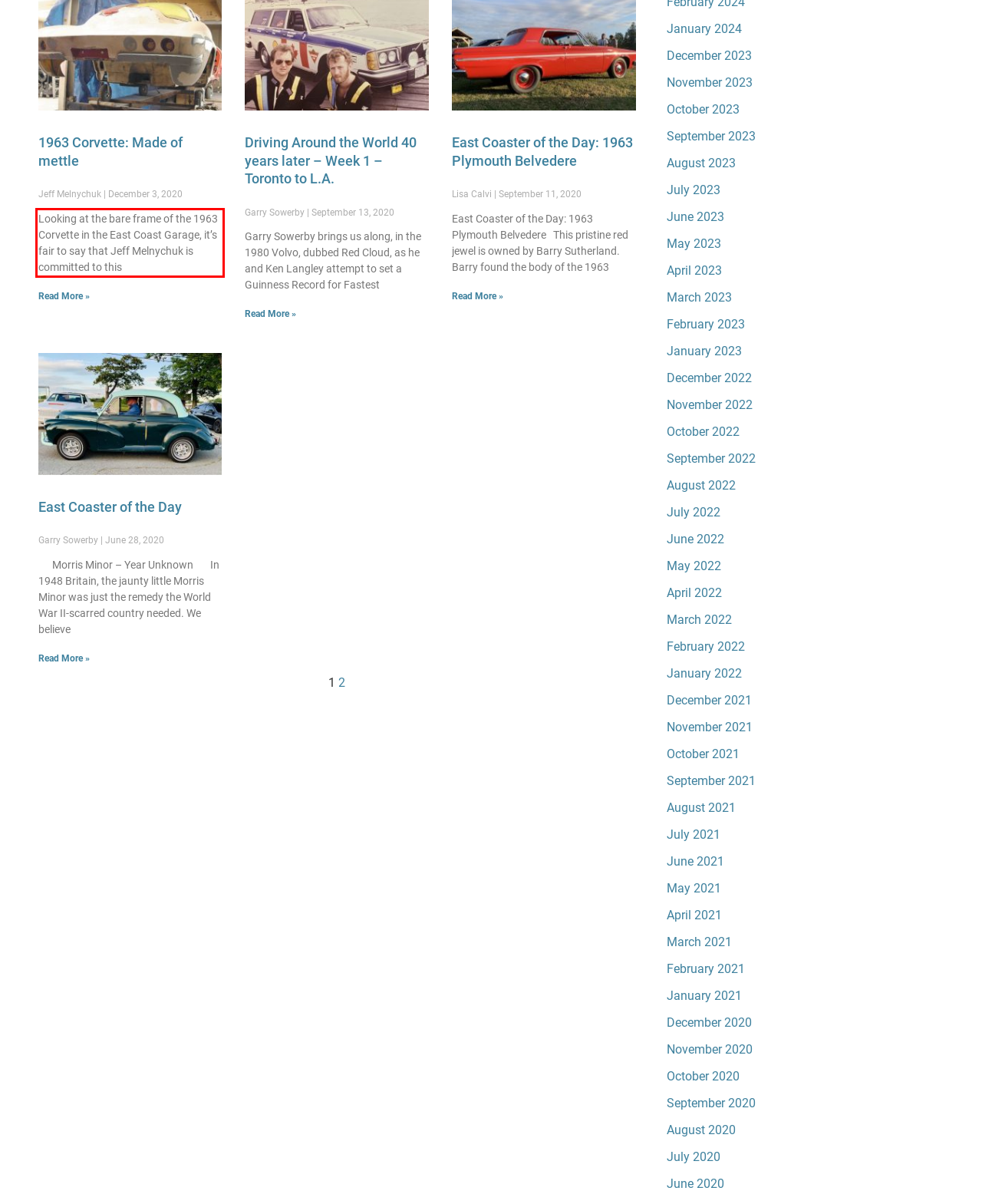Locate the red bounding box in the provided webpage screenshot and use OCR to determine the text content inside it.

Looking at the bare frame of the 1963 Corvette in the East Coast Garage, it’s fair to say that Jeff Melnychuk is committed to this